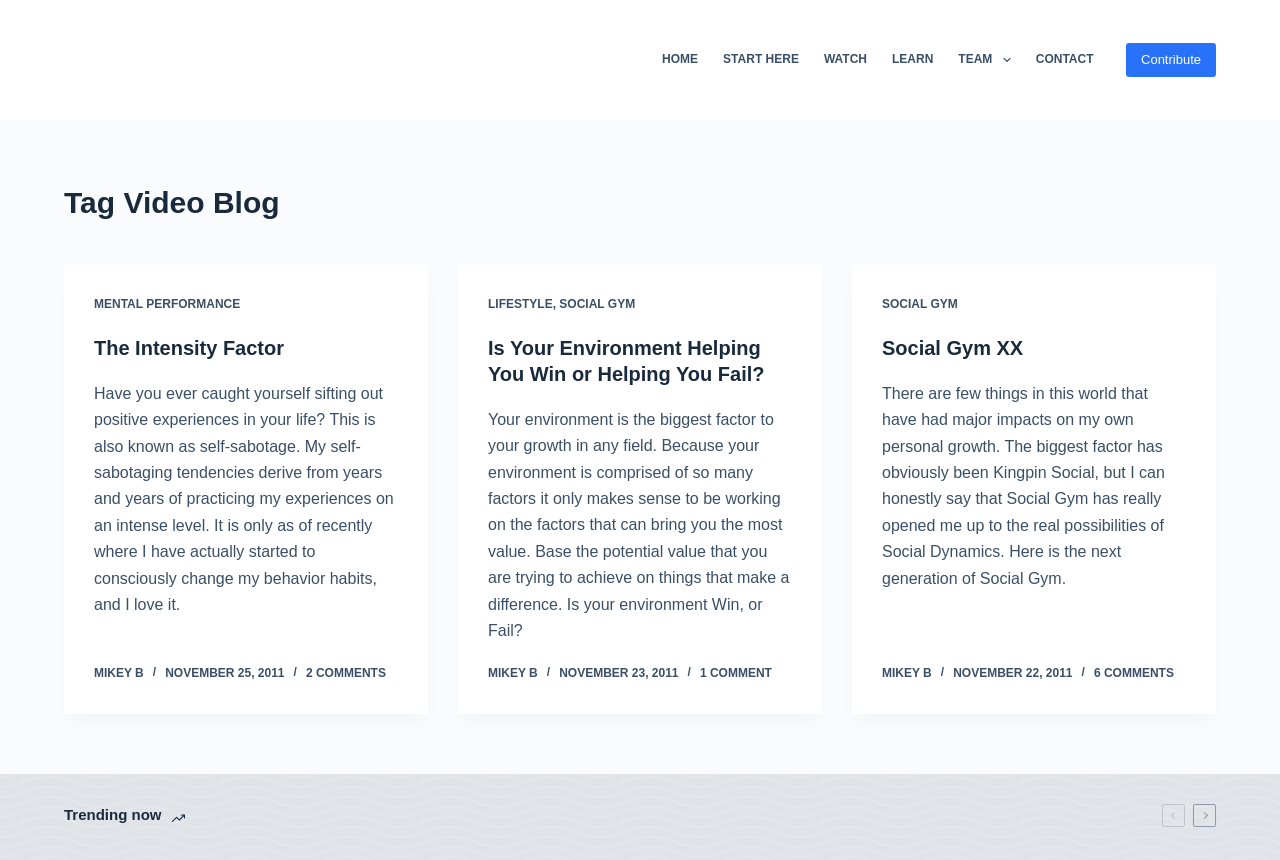Identify the bounding box for the described UI element. Provide the coordinates in (top-left x, top-left y, bottom-right x, bottom-right y) format with values ranging from 0 to 1: parent_node: TEAM aria-label="Expand dropdown menu"

[0.777, 0.056, 0.796, 0.084]